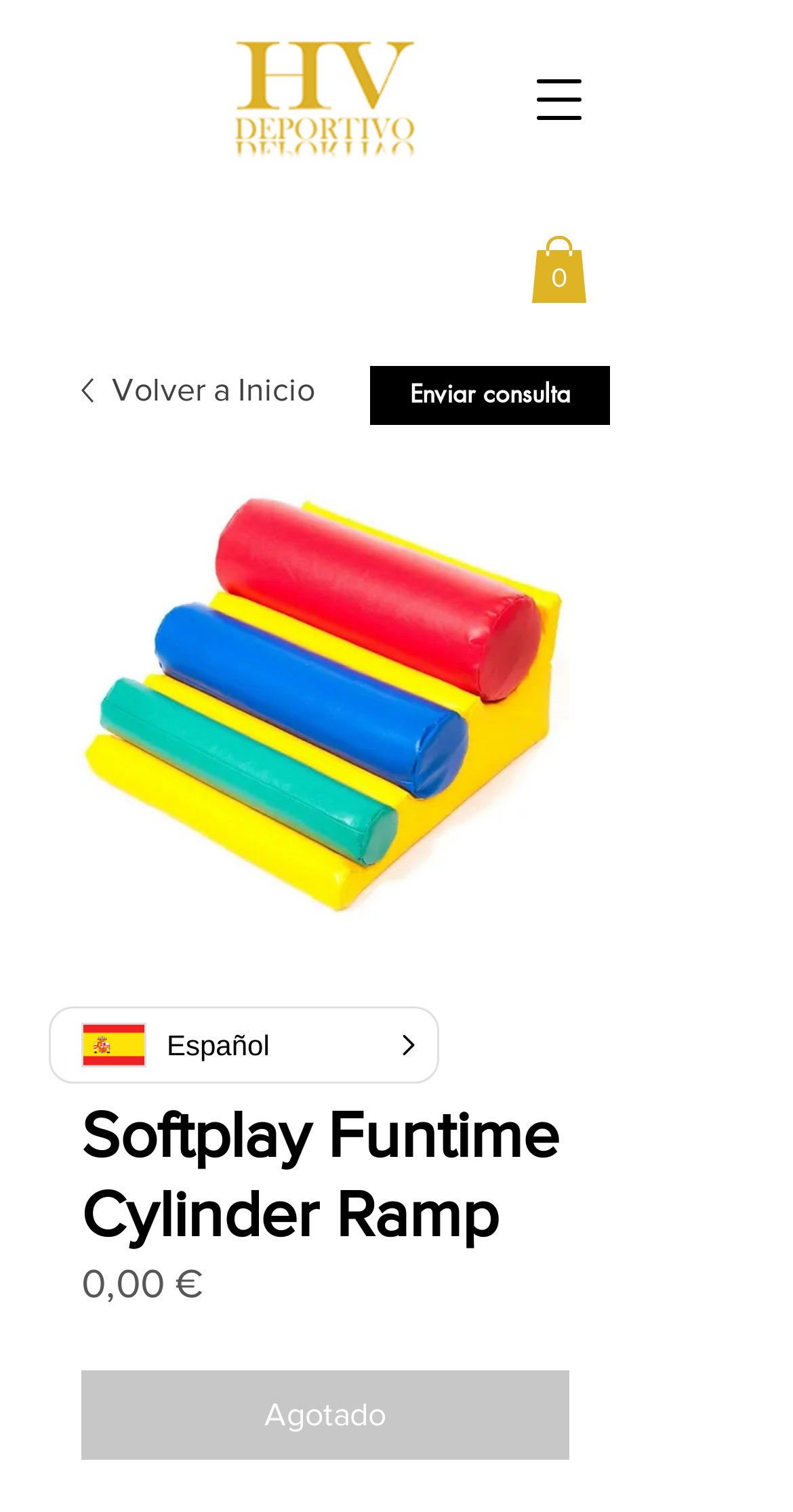What is the status of the product?
Answer the question based on the image using a single word or a brief phrase.

Agotado